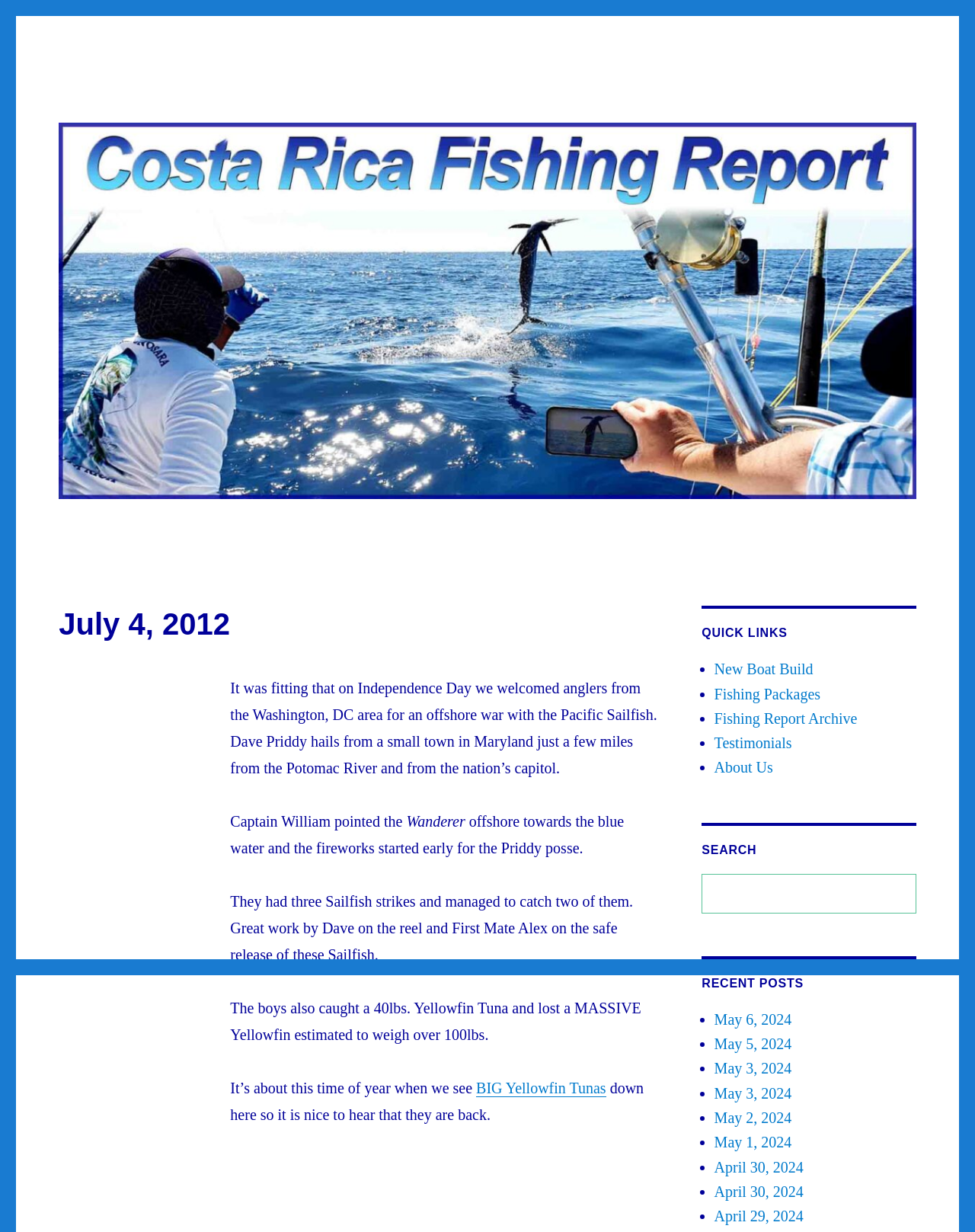Provide the bounding box coordinates of the HTML element described by the text: "parent_node: View all posts aria-label="Website"". The coordinates should be in the format [left, top, right, bottom] with values between 0 and 1.

None